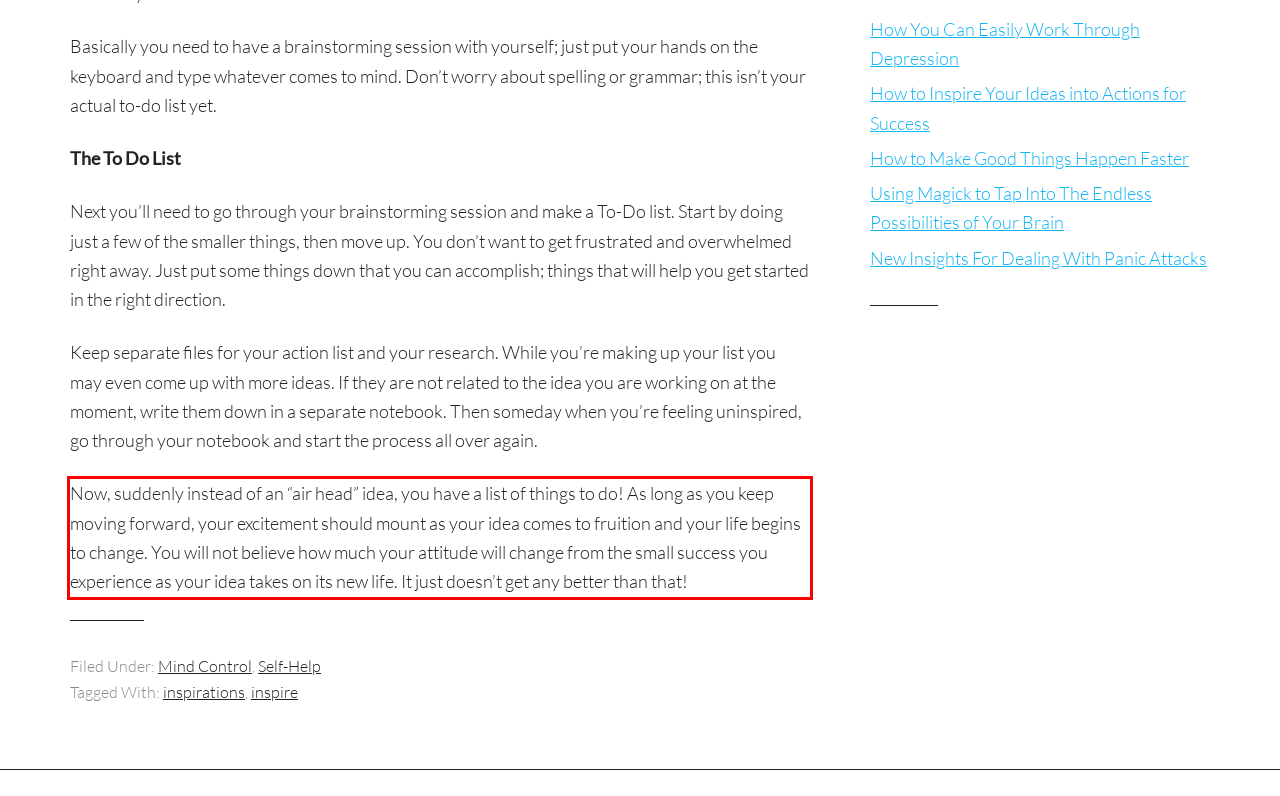Given a screenshot of a webpage, locate the red bounding box and extract the text it encloses.

Now, suddenly instead of an “air head” idea, you have a list of things to do! As long as you keep moving forward, your excitement should mount as your idea comes to fruition and your life begins to change. You will not believe how much your attitude will change from the small success you experience as your idea takes on its new life. It just doesn’t get any better than that!